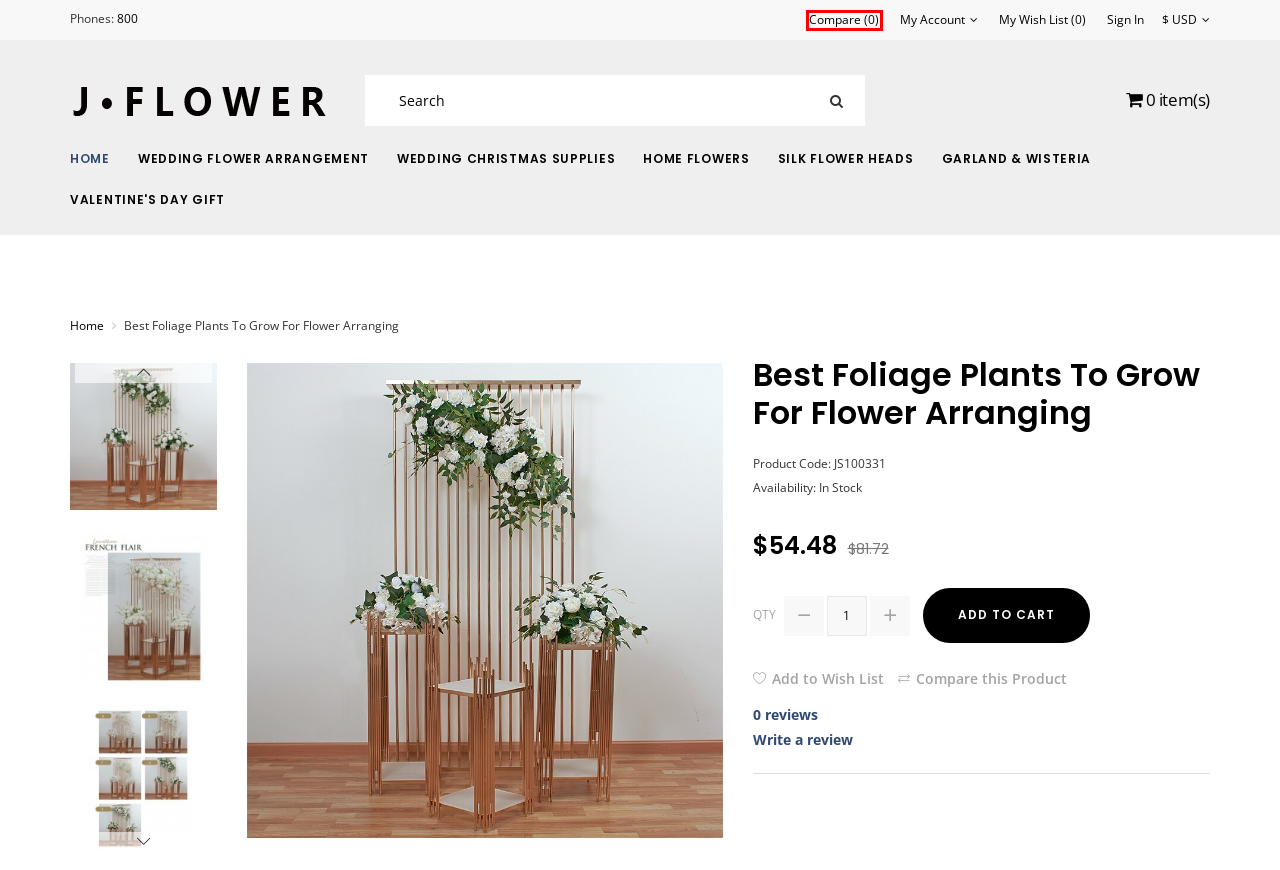A screenshot of a webpage is provided, featuring a red bounding box around a specific UI element. Identify the webpage description that most accurately reflects the new webpage after interacting with the selected element. Here are the candidates:
A. Home Flowers
B. Silk Flower Heads
C. Garland & Wisteria
D. Wedding Flower Arrangement
E. Product Comparison
F. Wedding Christmas Supplies
G. Account Login
H. Artificial Flower Decoration Mall  - Jewishbyte

E